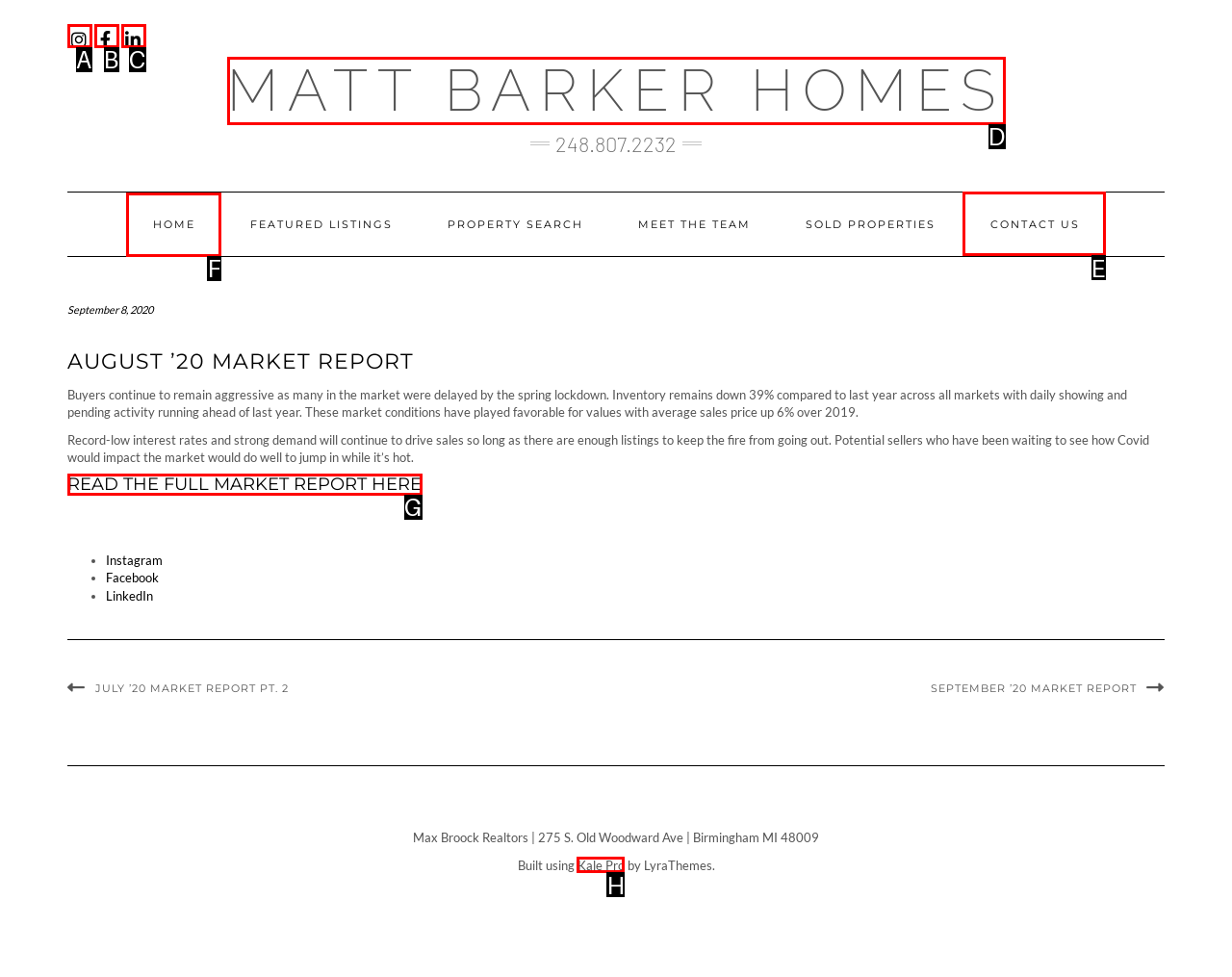Tell me which one HTML element I should click to complete the following instruction: Get My Newsletter
Answer with the option's letter from the given choices directly.

None